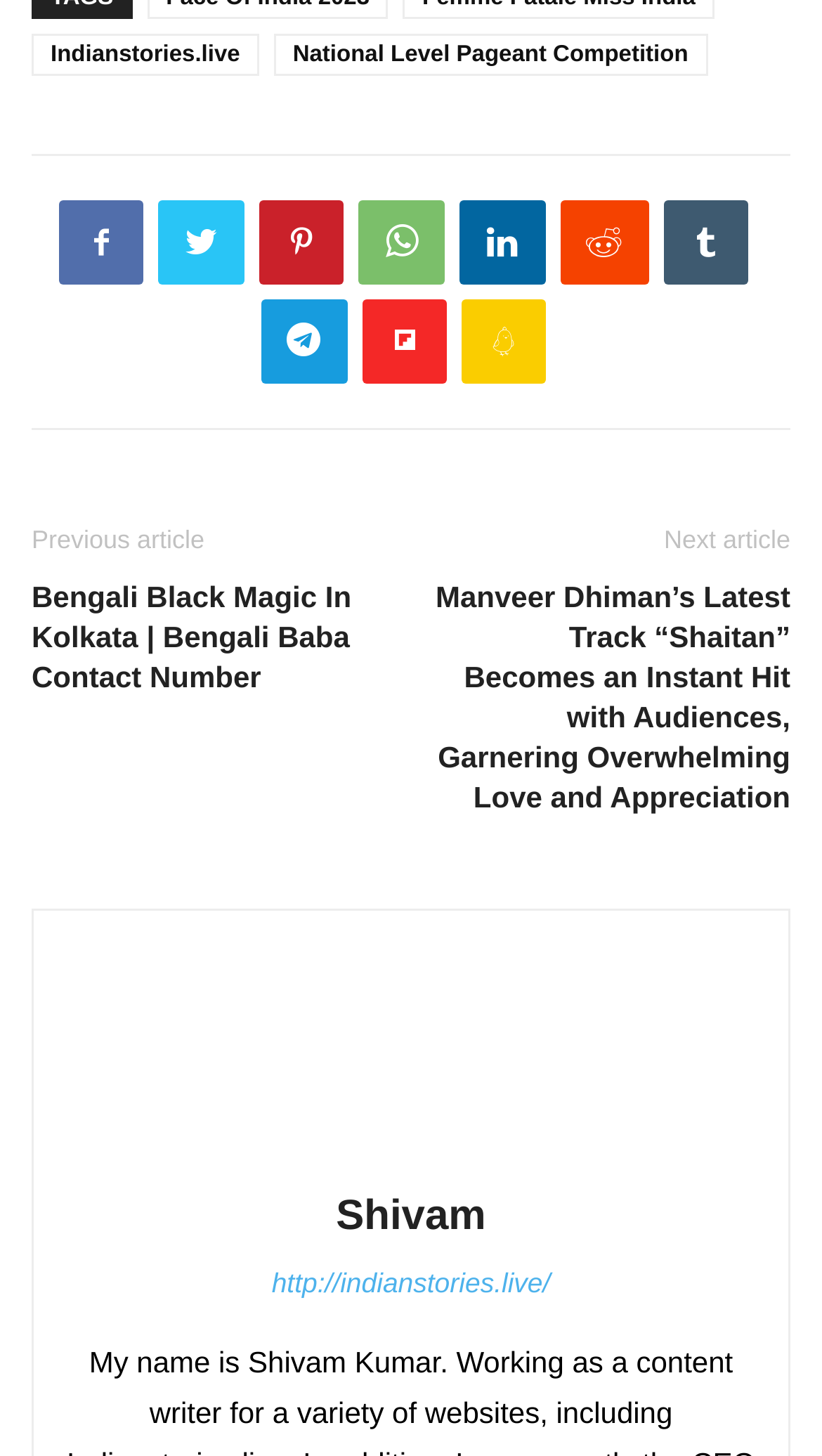What is the name of the website?
Provide a detailed answer to the question using information from the image.

The name of the website can be found at the top left corner of the webpage, which is a link with the text 'Indianstories.live'.